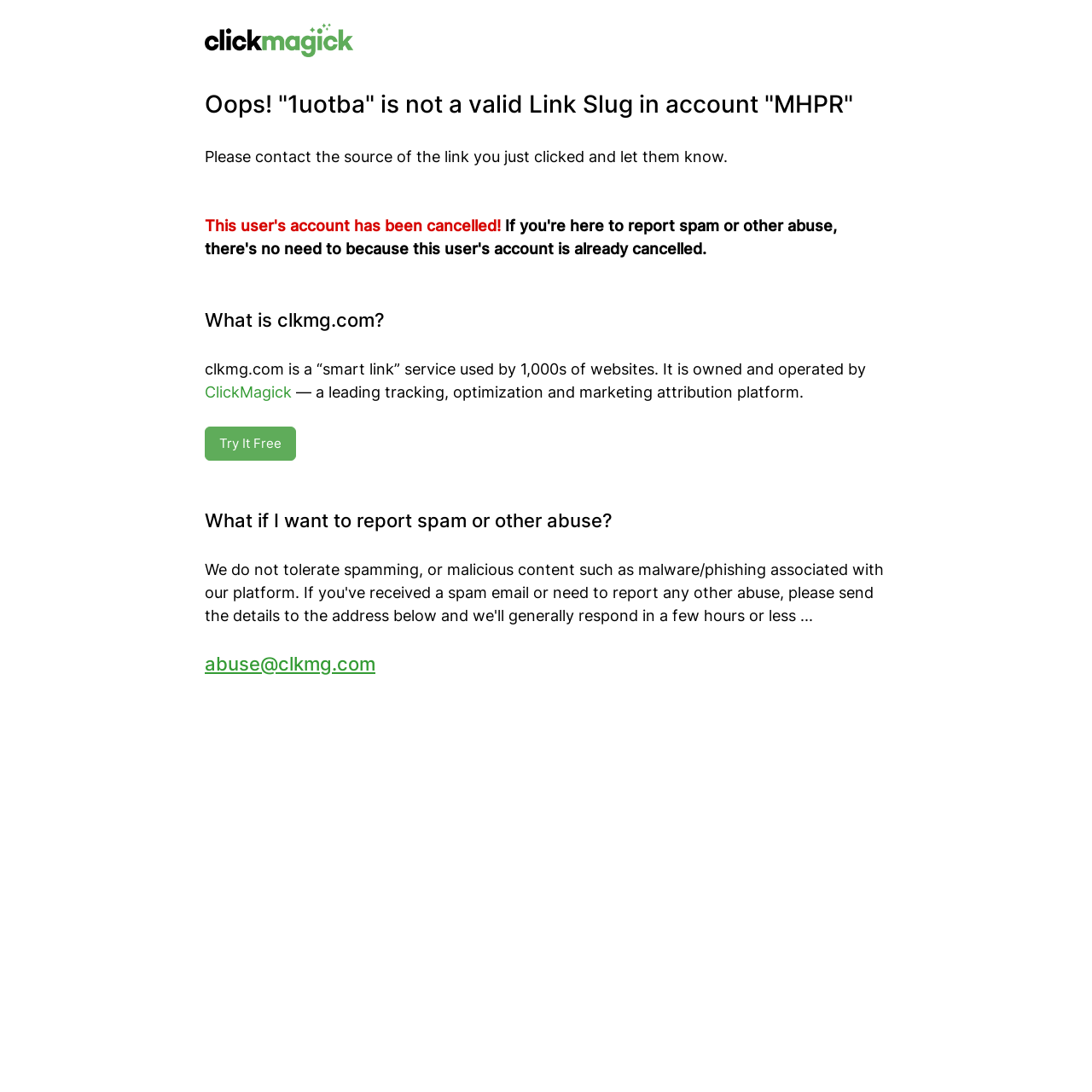Given the element description, predict the bounding box coordinates in the format (top-left x, top-left y, bottom-right x, bottom-right y), using floating point numbers between 0 and 1: Try It Free

[0.188, 0.391, 0.271, 0.422]